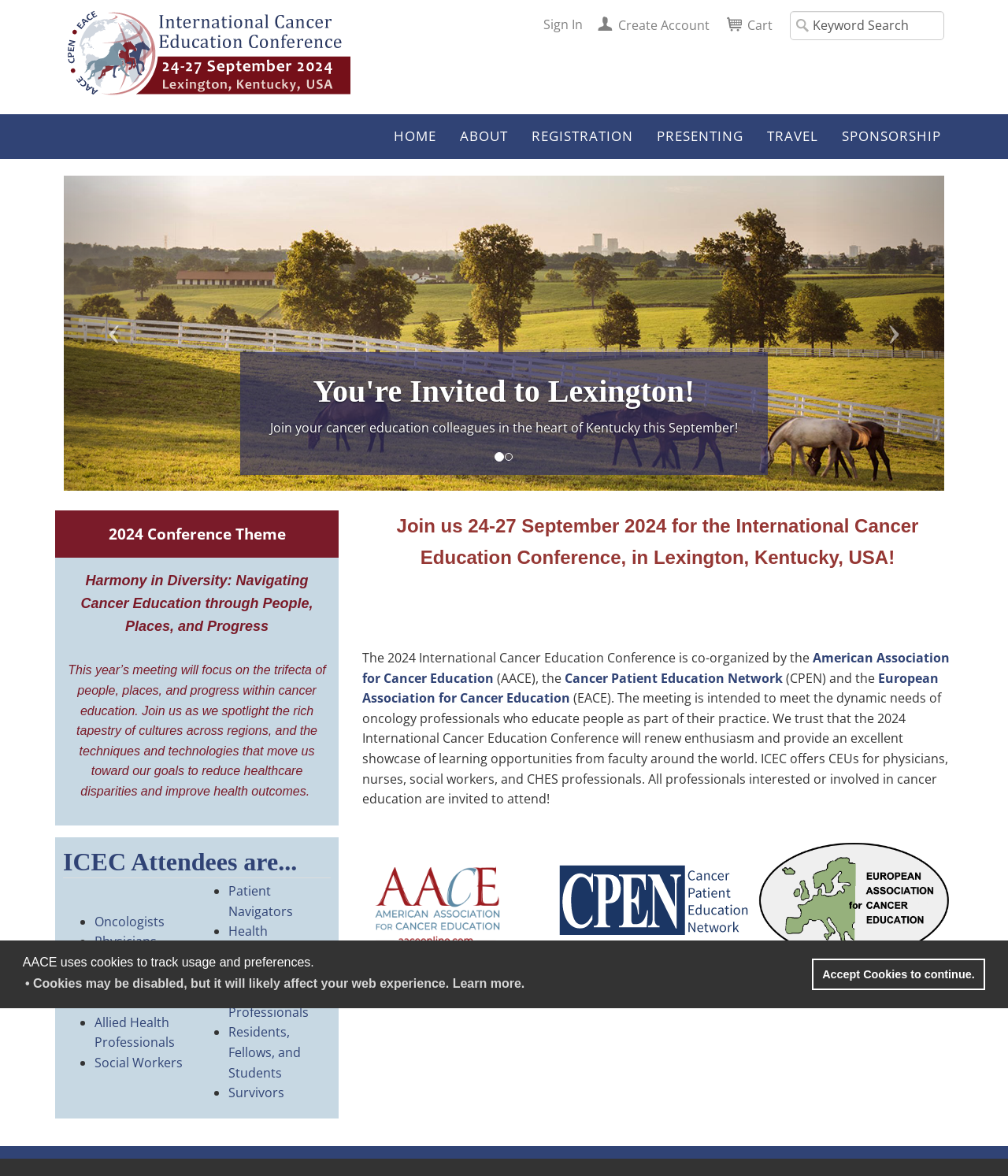Locate the bounding box coordinates of the element that should be clicked to fulfill the instruction: "Create Account".

[0.587, 0.013, 0.709, 0.03]